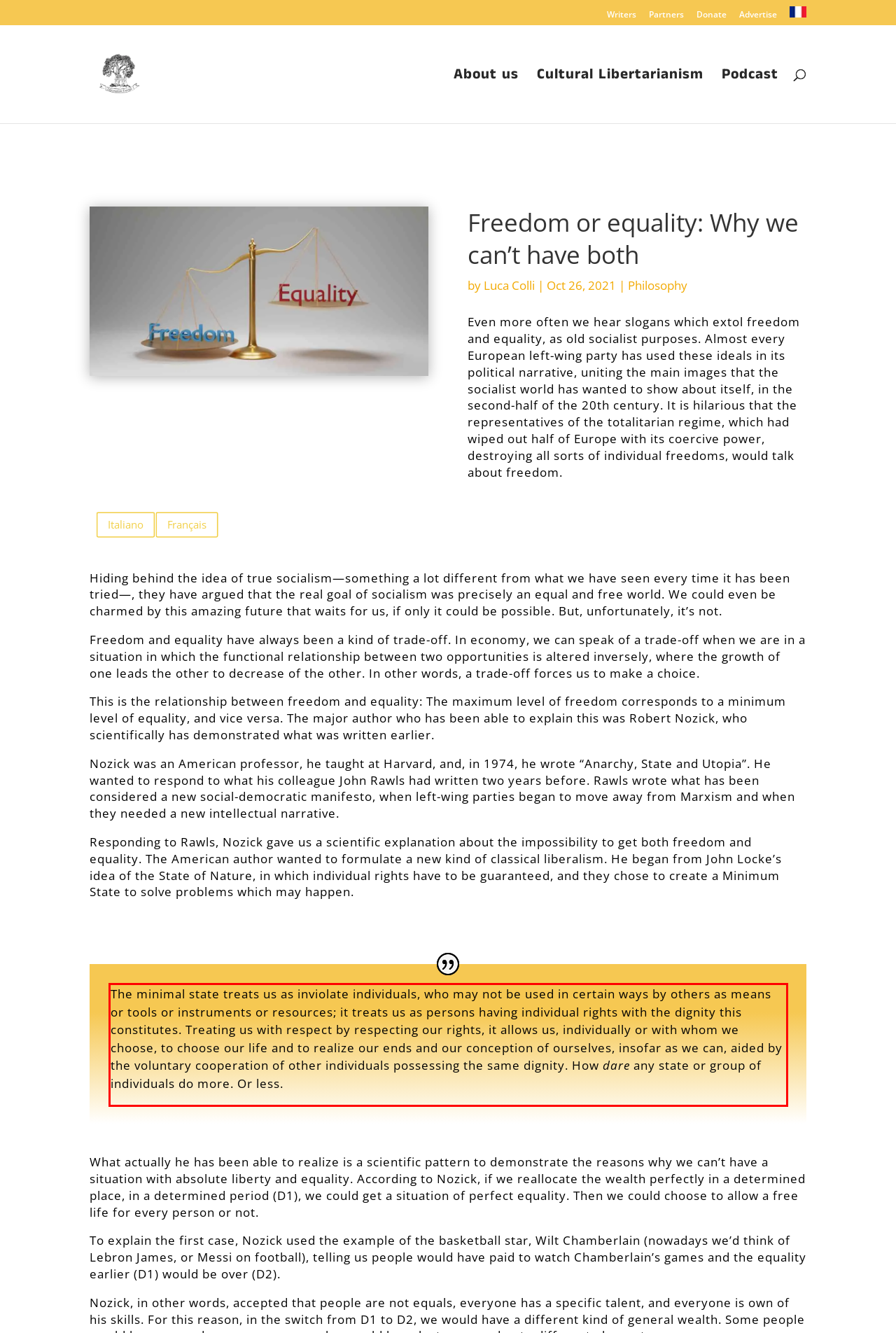Using OCR, extract the text content found within the red bounding box in the given webpage screenshot.

The minimal state treats us as inviolate individuals, who may not be used in certain ways by others as means or tools or instruments or resources; it treats us as persons having individual rights with the dignity this constitutes. Treating us with respect by respecting our rights, it allows us, individually or with whom we choose, to choose our life and to realize our ends and our conception of ourselves, insofar as we can, aided by the voluntary cooperation of other individuals possessing the same dignity. How dare any state or group of individuals do more. Or less.